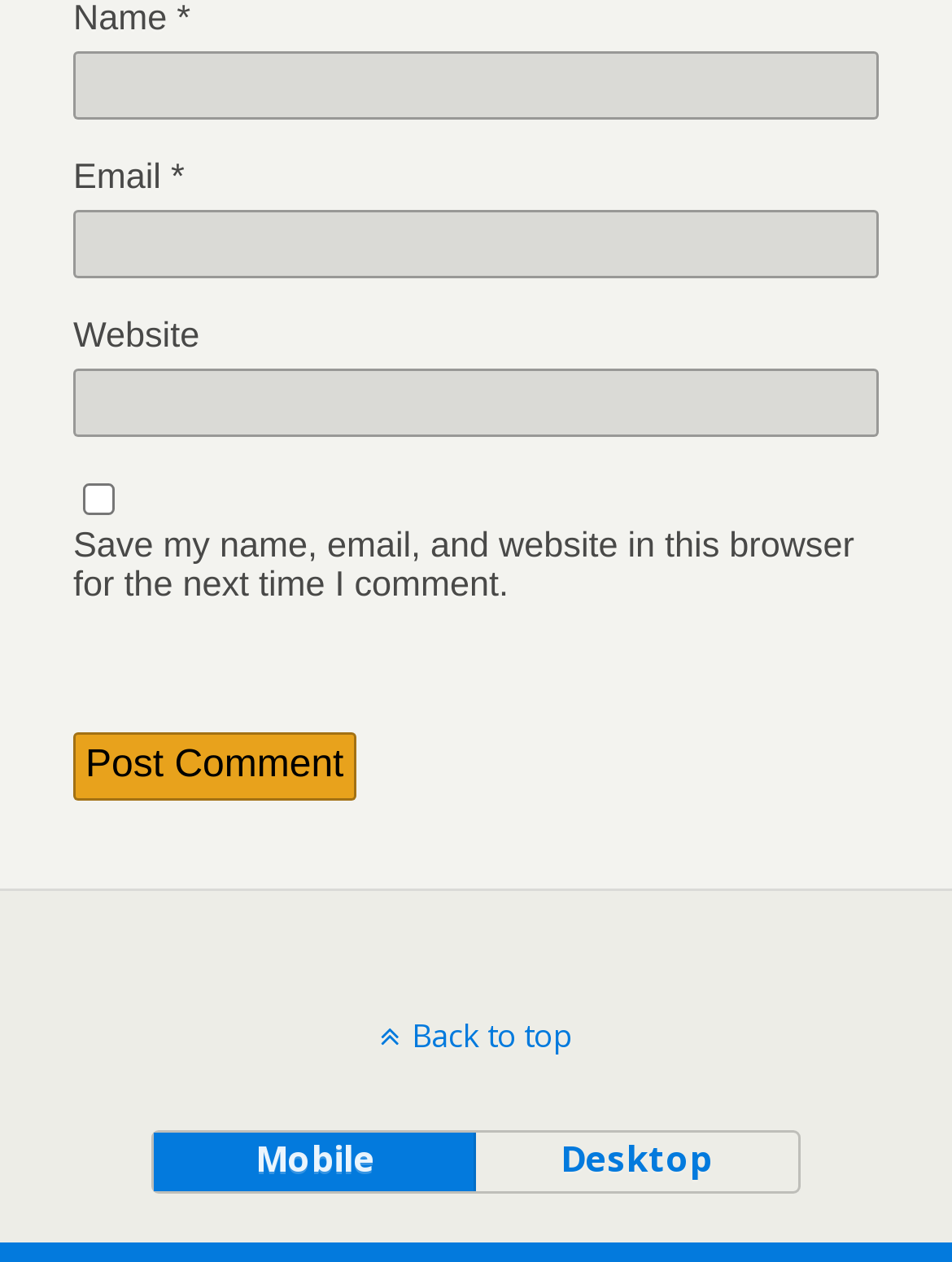What is the label of the second text field?
Please provide a detailed and thorough answer to the question.

The label of the second text field is 'Email'. This can be seen in the StaticText element with the OCR text 'Email', which is located above the second text field.